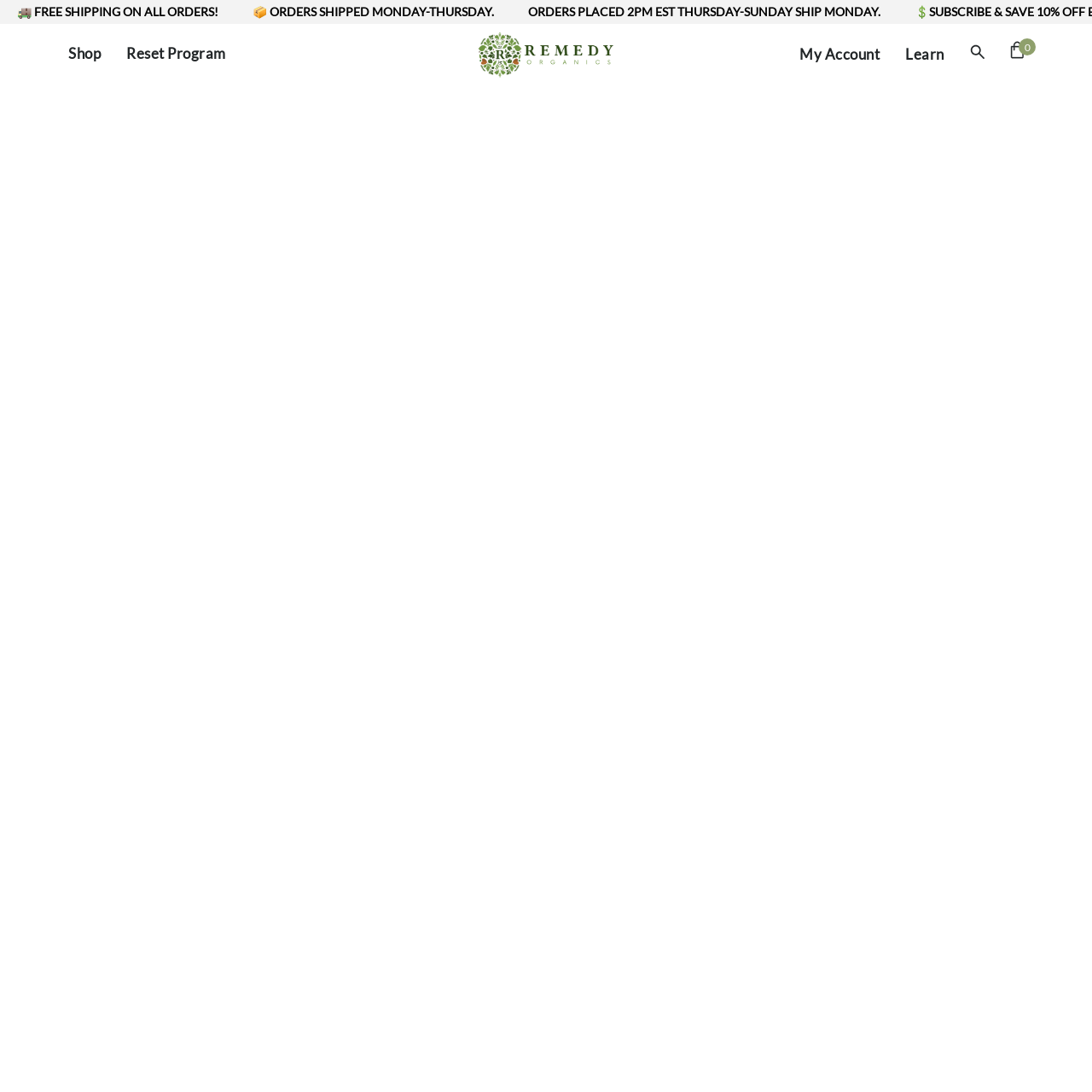How many items are in the cart?
Using the picture, provide a one-word or short phrase answer.

0